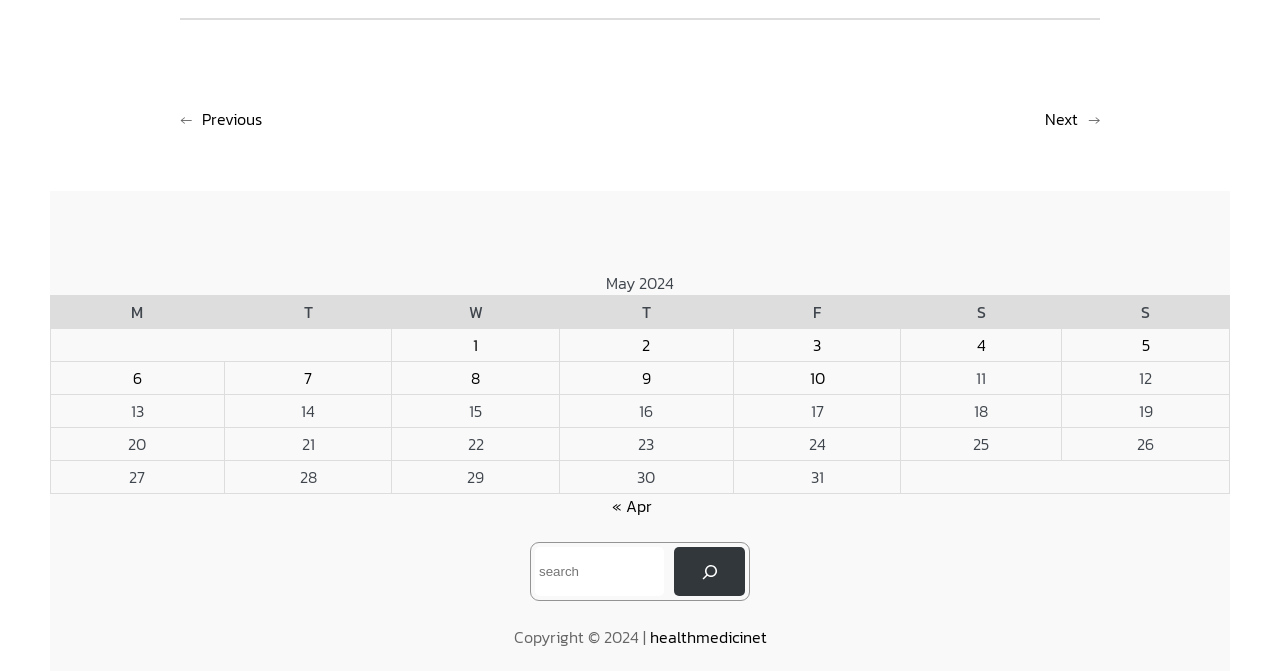Provide the bounding box for the UI element matching this description: "Return Policy".

None